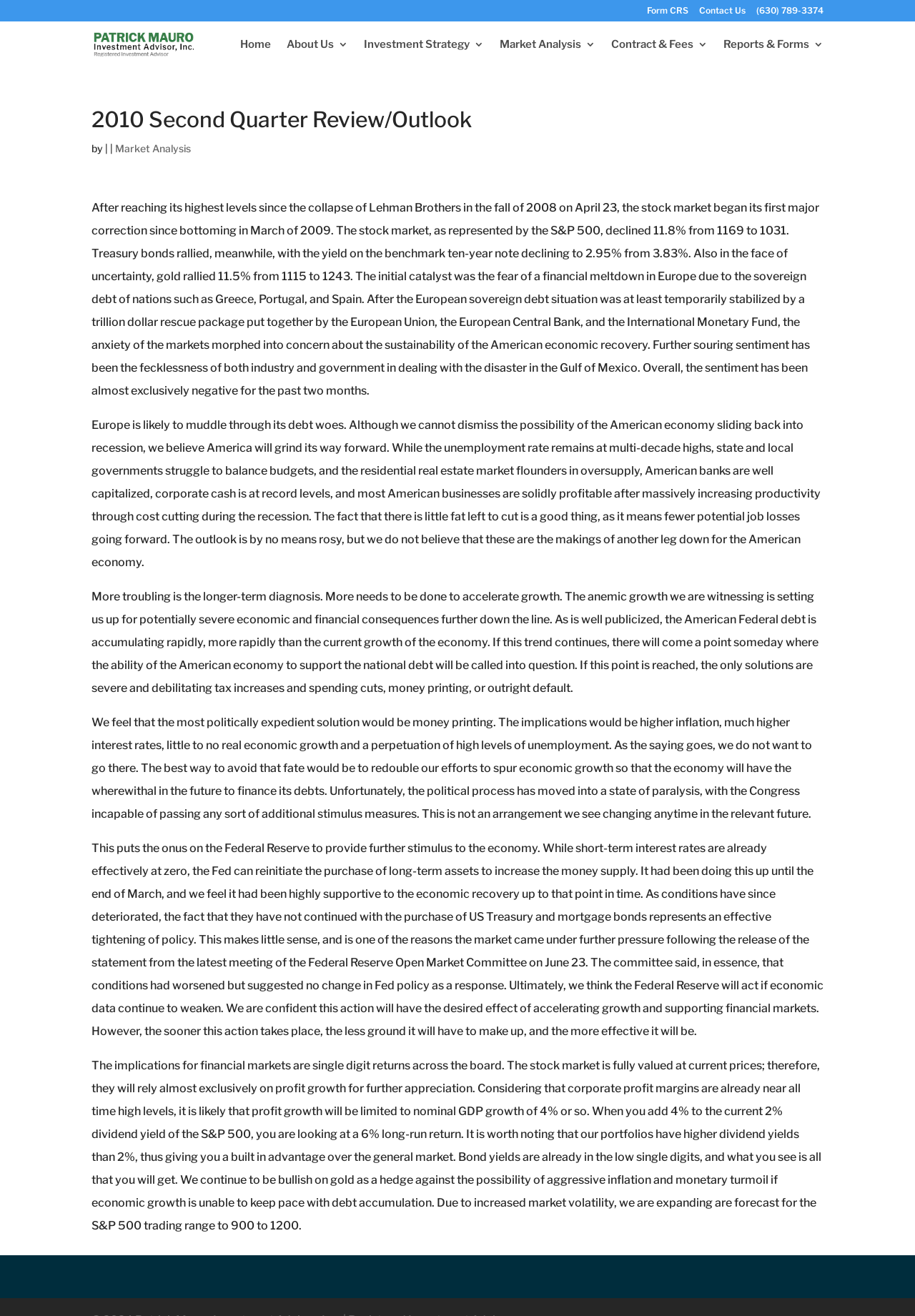Determine the bounding box coordinates for the element that should be clicked to follow this instruction: "Click on the 'Form CRS' link". The coordinates should be given as four float numbers between 0 and 1, in the format [left, top, right, bottom].

[0.707, 0.005, 0.752, 0.016]